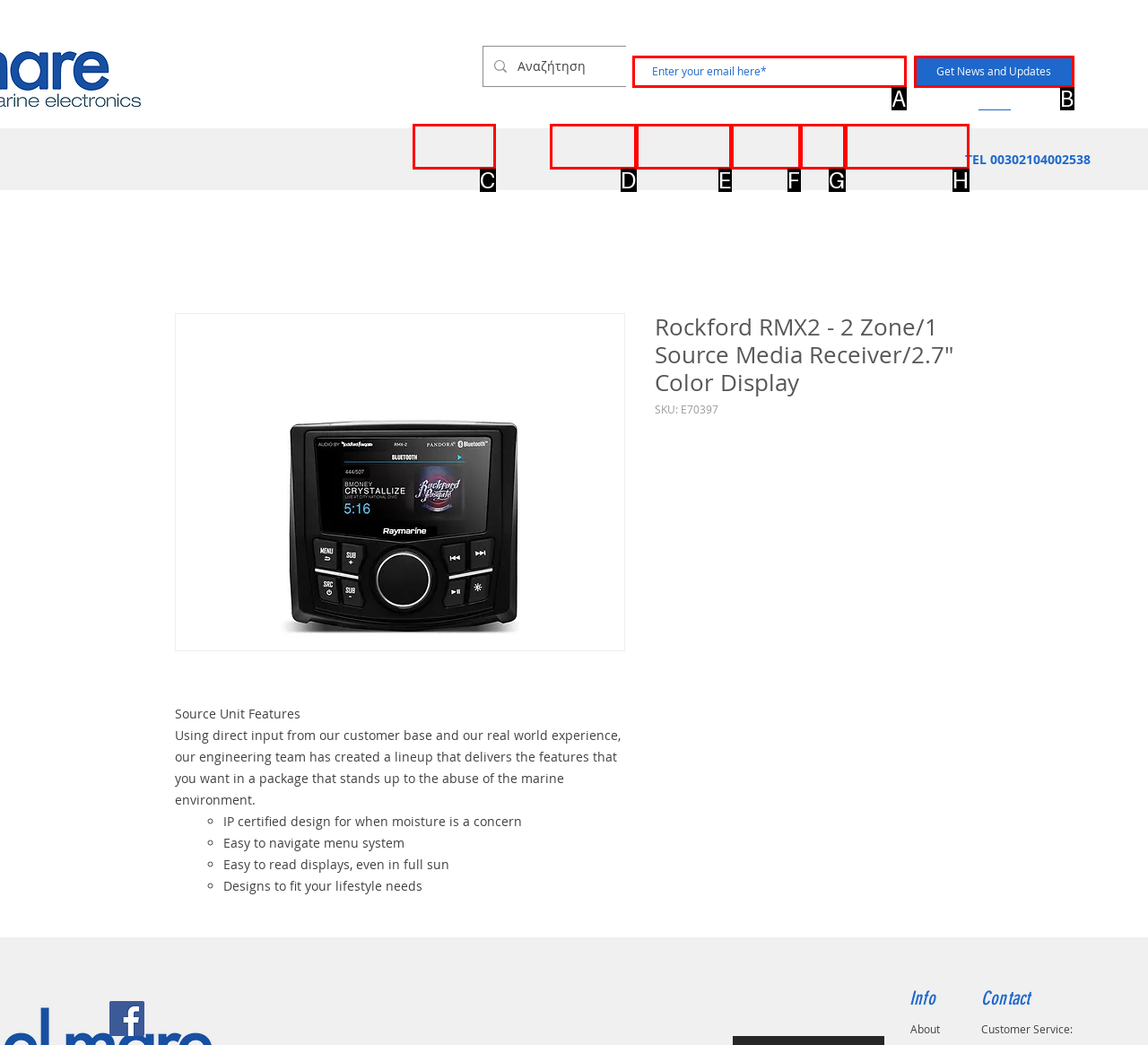Determine which HTML element best suits the description: Βυθόμετρα. Reply with the letter of the matching option.

C